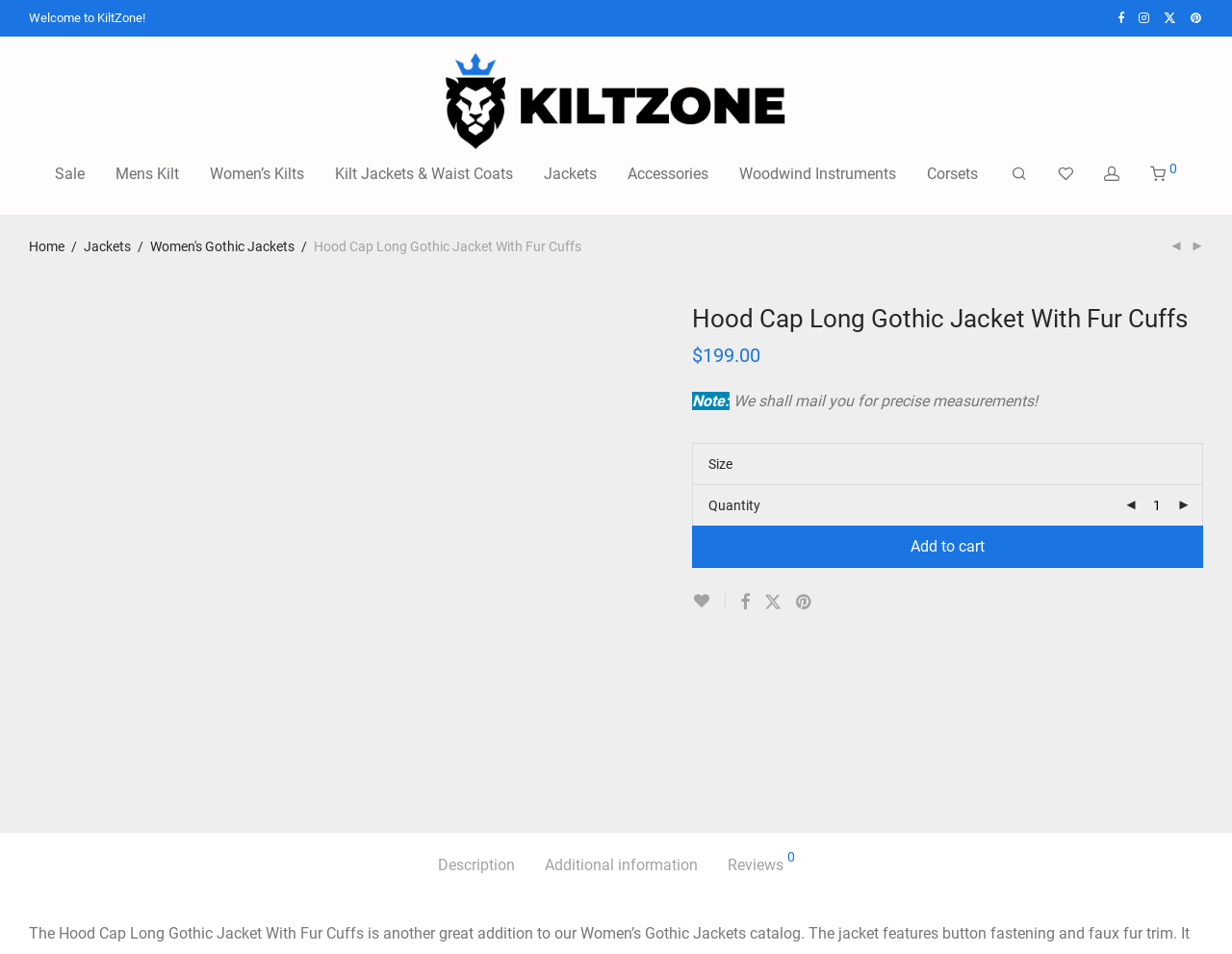Identify the bounding box coordinates of the clickable region required to complete the instruction: "Search for products". The coordinates should be given as four float numbers within the range of 0 and 1, i.e., [left, top, right, bottom].

[0.809, 0.158, 0.846, 0.208]